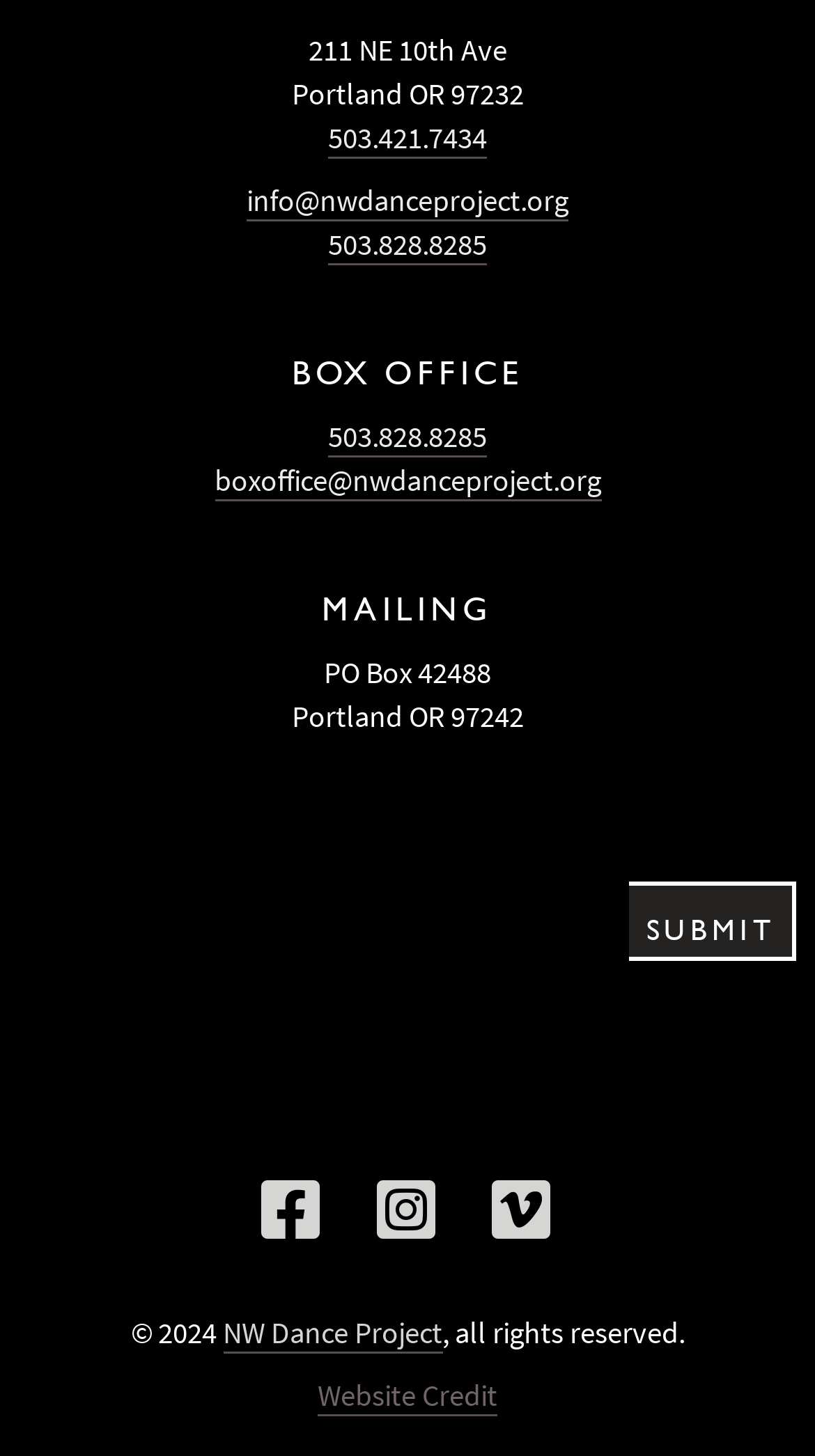Predict the bounding box coordinates of the area that should be clicked to accomplish the following instruction: "call the phone number". The bounding box coordinates should consist of four float numbers between 0 and 1, i.e., [left, top, right, bottom].

[0.403, 0.081, 0.597, 0.108]